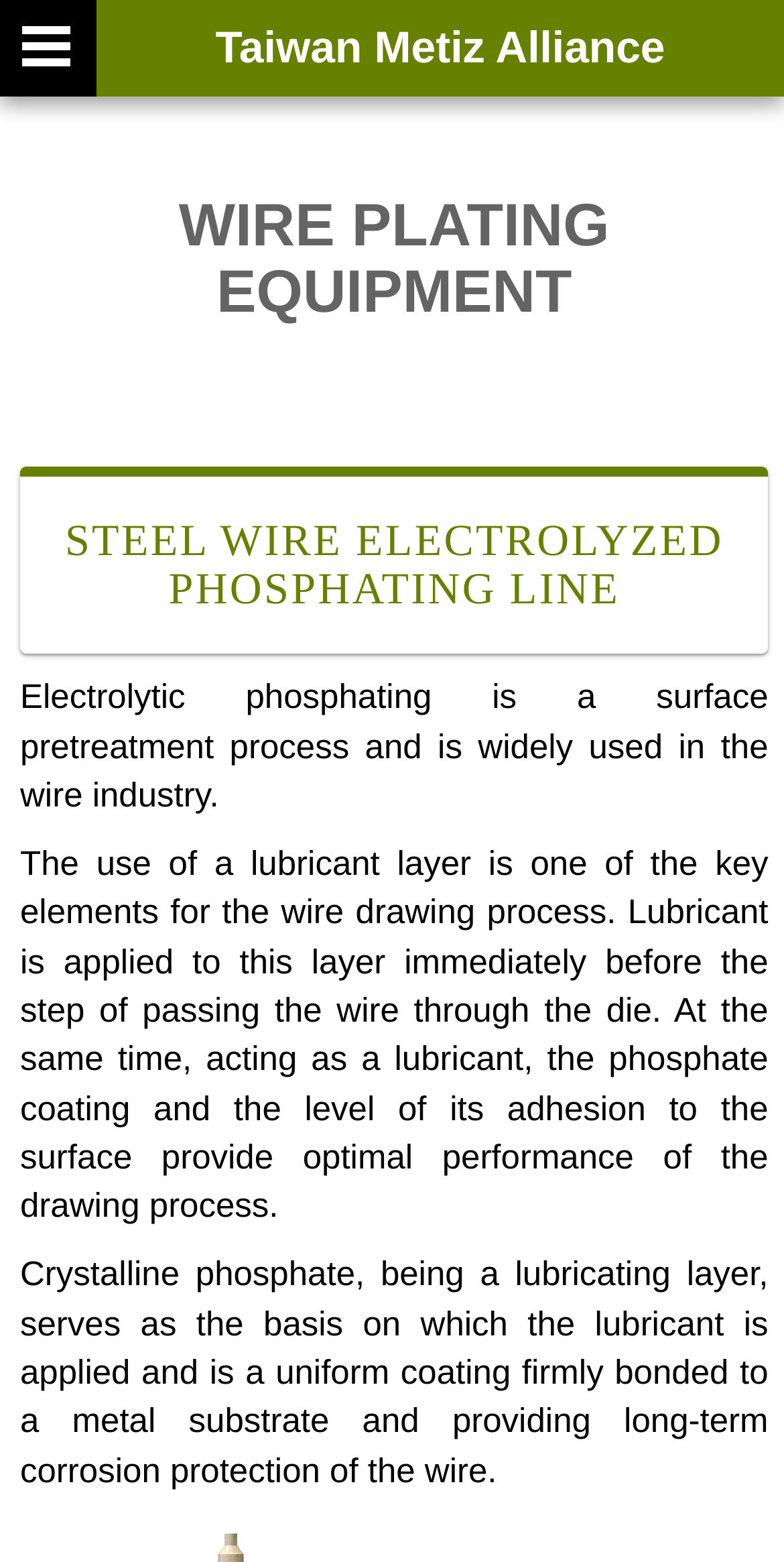What is electrolytic phosphating used for?
Based on the image, respond with a single word or phrase.

wire industry